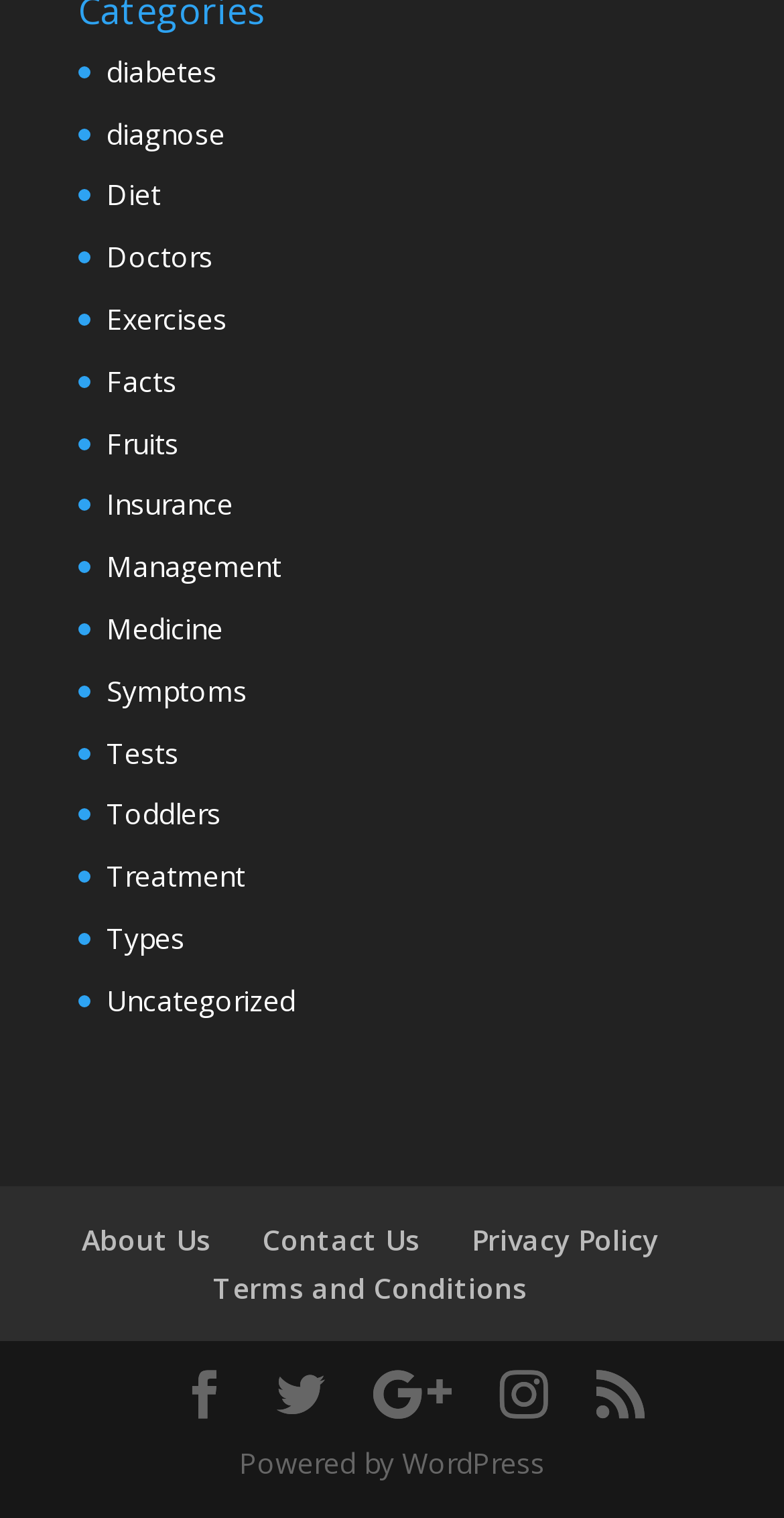Please provide the bounding box coordinates for the element that needs to be clicked to perform the instruction: "view Symptoms". The coordinates must consist of four float numbers between 0 and 1, formatted as [left, top, right, bottom].

[0.136, 0.442, 0.315, 0.467]